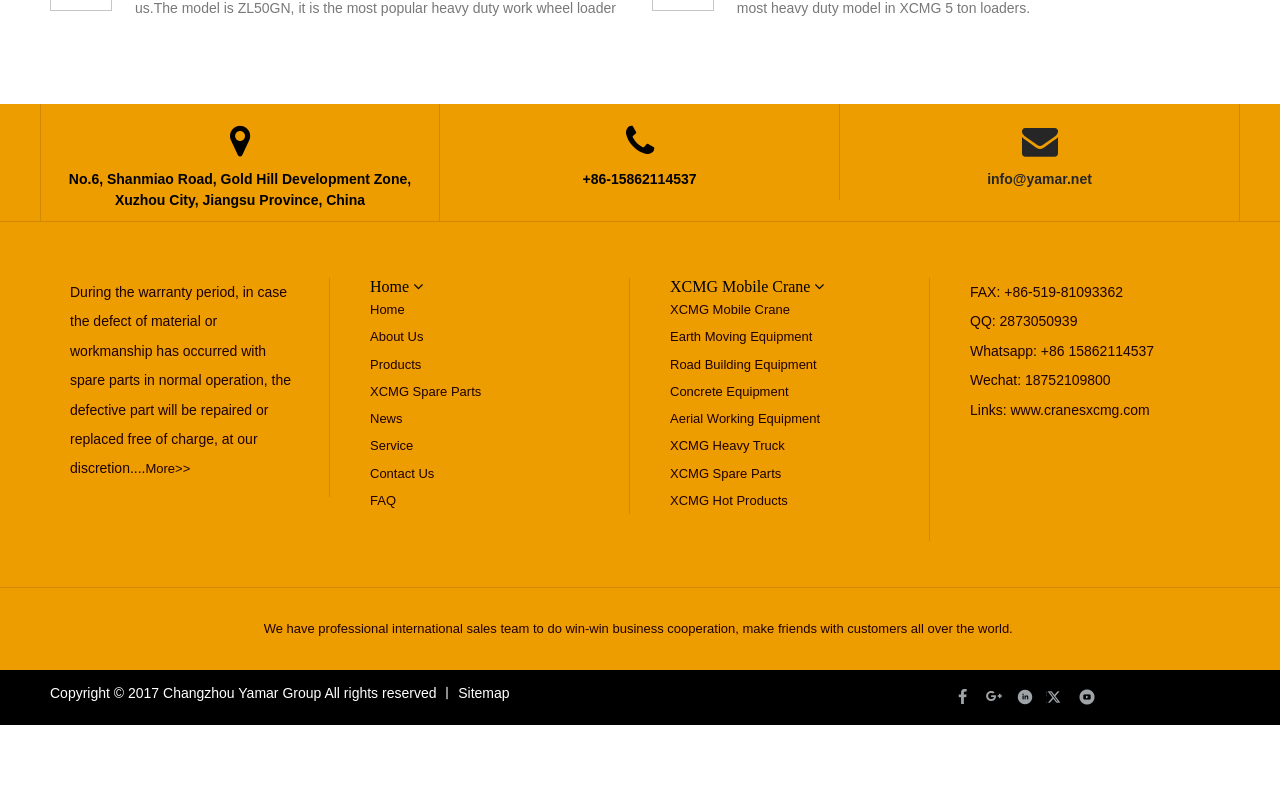How many social media links are provided?
Please interpret the details in the image and answer the question thoroughly.

I counted the number of social media links by looking at the link elements located at [0.743, 0.95, 0.762, 0.981], [0.767, 0.95, 0.787, 0.981], [0.791, 0.95, 0.811, 0.981], [0.815, 0.95, 0.835, 0.981], and [0.84, 0.95, 0.859, 0.981] which contain Facebook, Google+, Linkedin, Twitter, and Youtube links respectively.